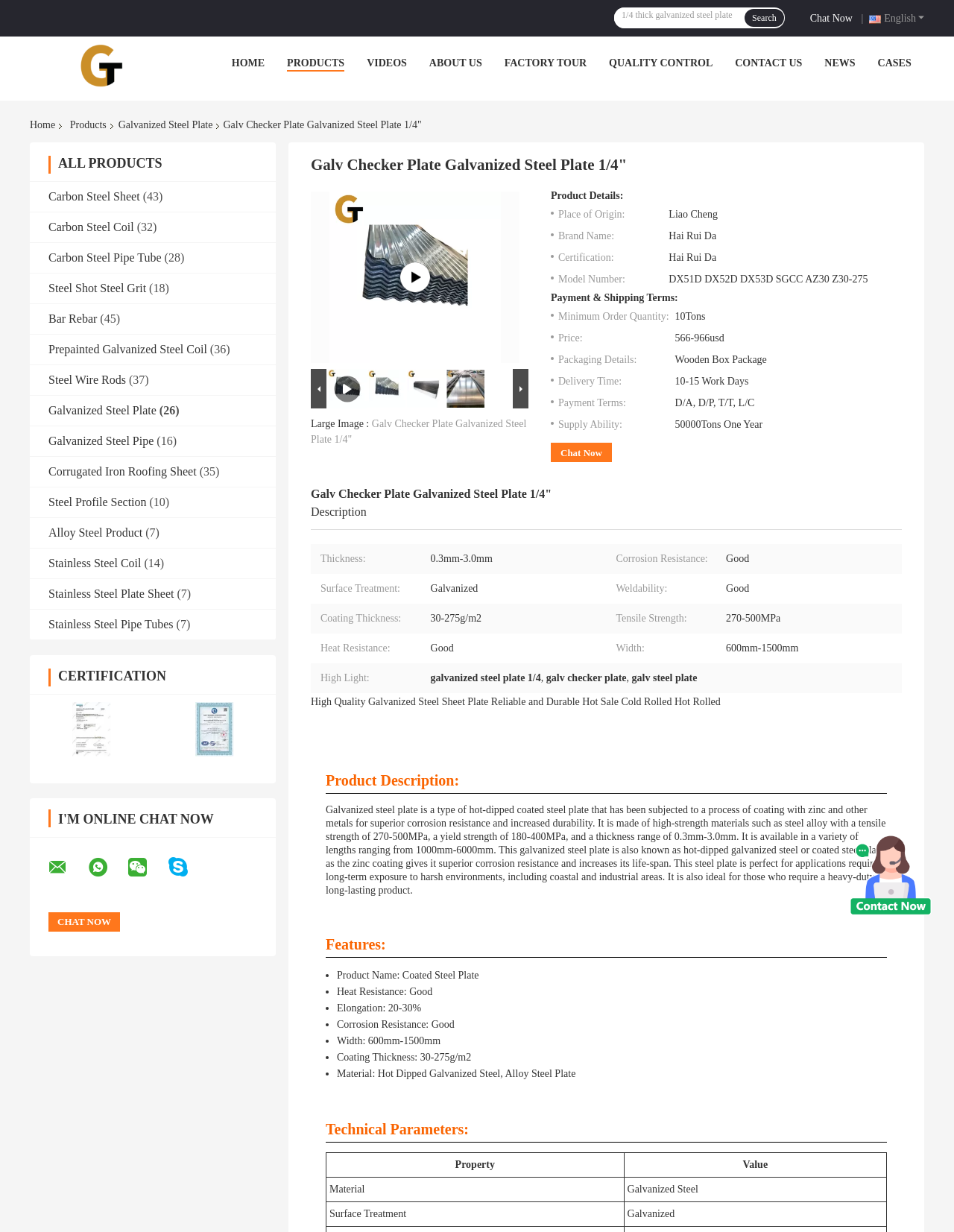Based on the image, please respond to the question with as much detail as possible:
What is the language of the website?

I determined the language of the website by looking at the top-right corner of the webpage, where it says 'English'. This suggests that the website is currently set to display content in English.